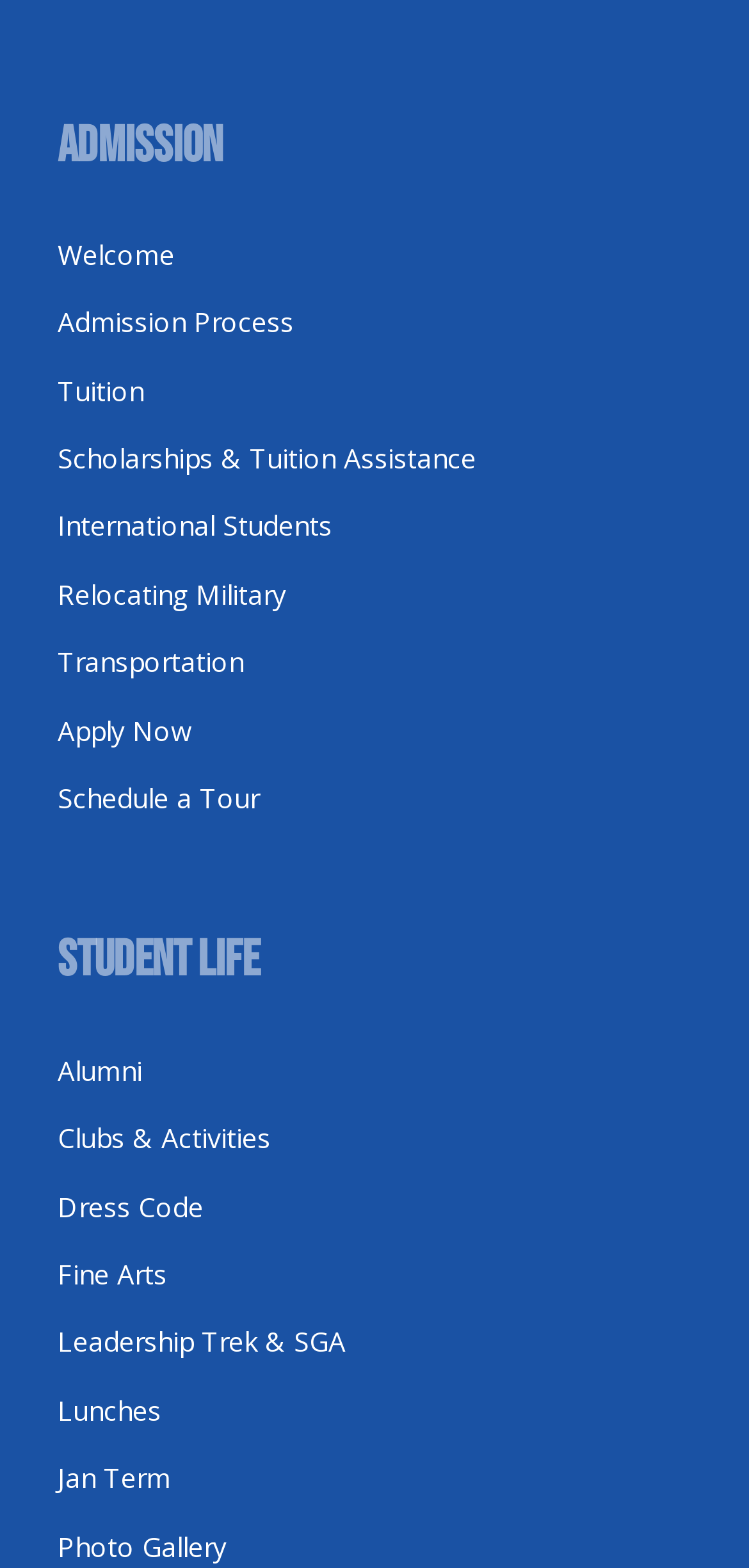Could you specify the bounding box coordinates for the clickable section to complete the following instruction: "Click on Admission Process"?

[0.077, 0.194, 0.392, 0.217]